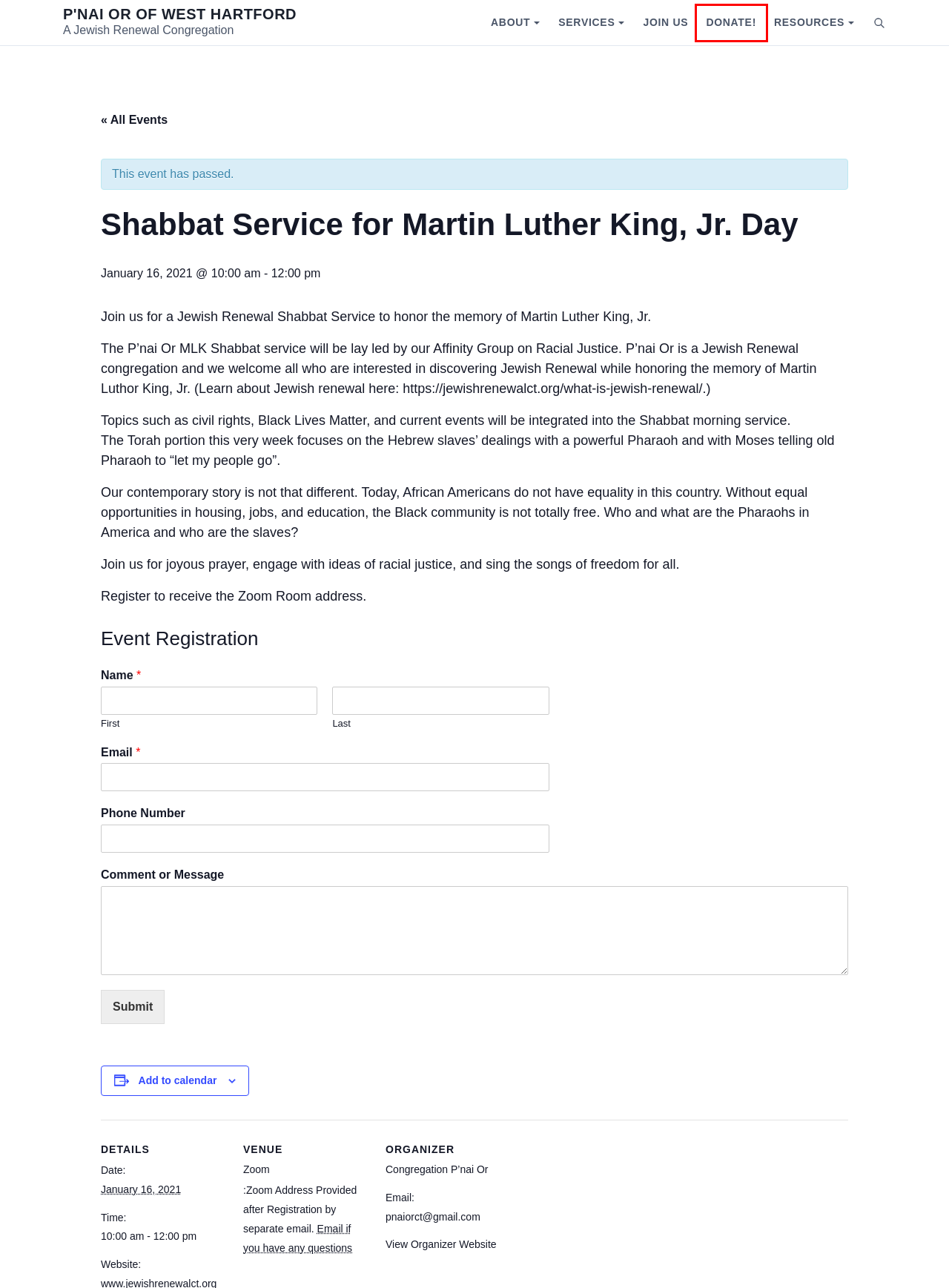Given a webpage screenshot with a red bounding box around a UI element, choose the webpage description that best matches the new webpage after clicking the element within the bounding box. Here are the candidates:
A. What is Jewish Renewal? – P'nai Or of West Hartford
B. Donate! – P'nai Or of West Hartford
C. Shabbat Service 10am – P'nai Or of West Hartford
D. Rosh Hashanah 5781 – P'nai Or of West Hartford
E. P'nai Or of West Hartford – A Jewish Renewal Congregation
F. eStar - Lightweight Yet Powerful WordPress Theme - GretaThemes
G. Join Us – P'nai Or of West Hartford
H. Upcoming Events – P'nai Or of West Hartford

B